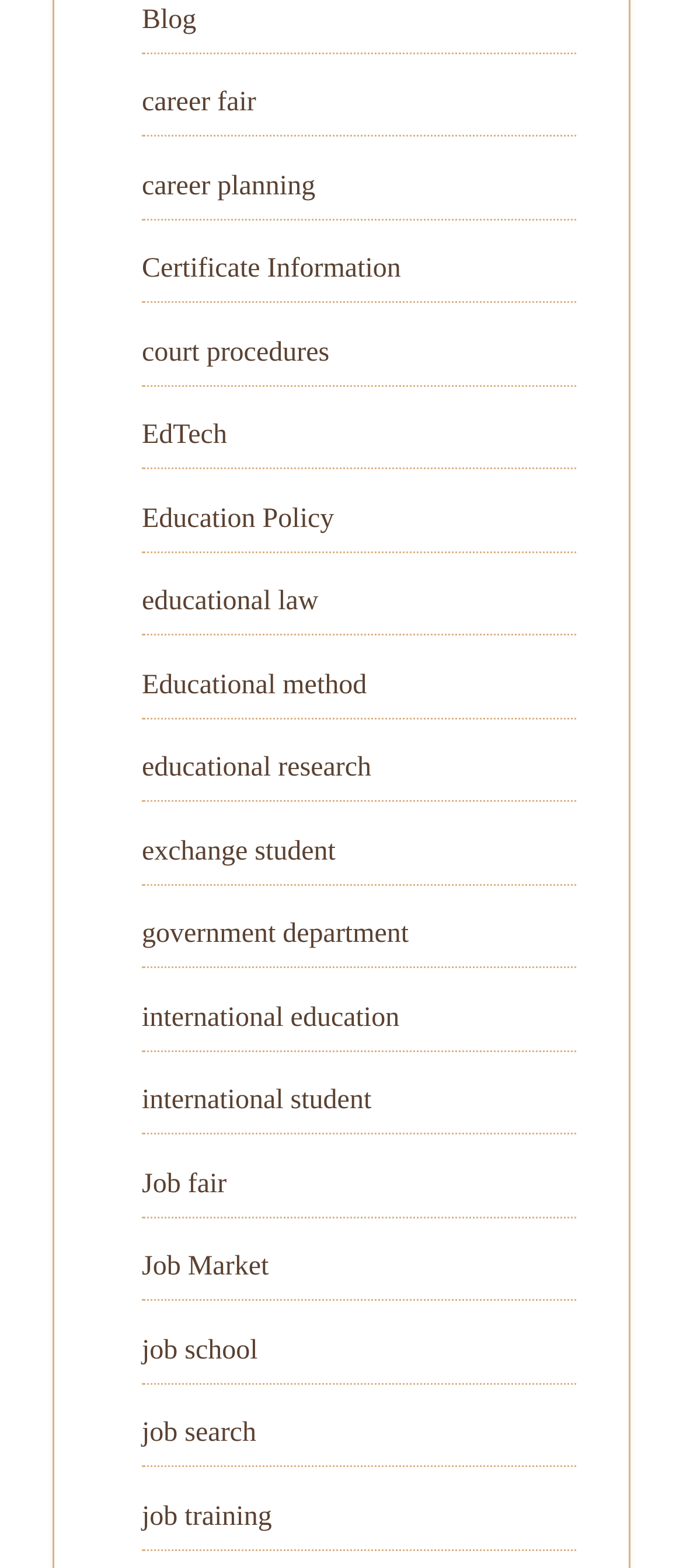How many links are related to career development?
Provide a concise answer using a single word or phrase based on the image.

6